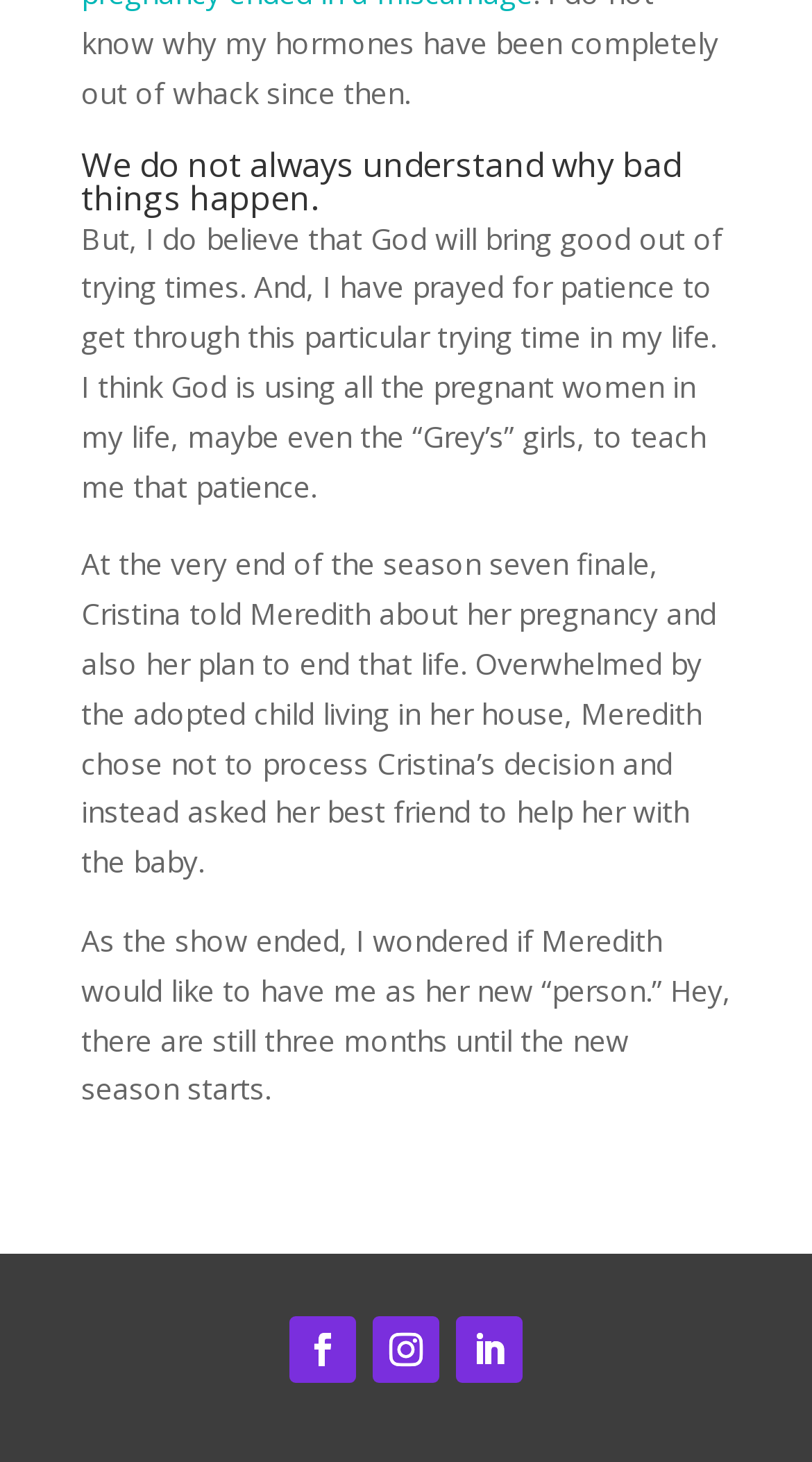Give a one-word or phrase response to the following question: What TV show is mentioned in the text?

Grey's